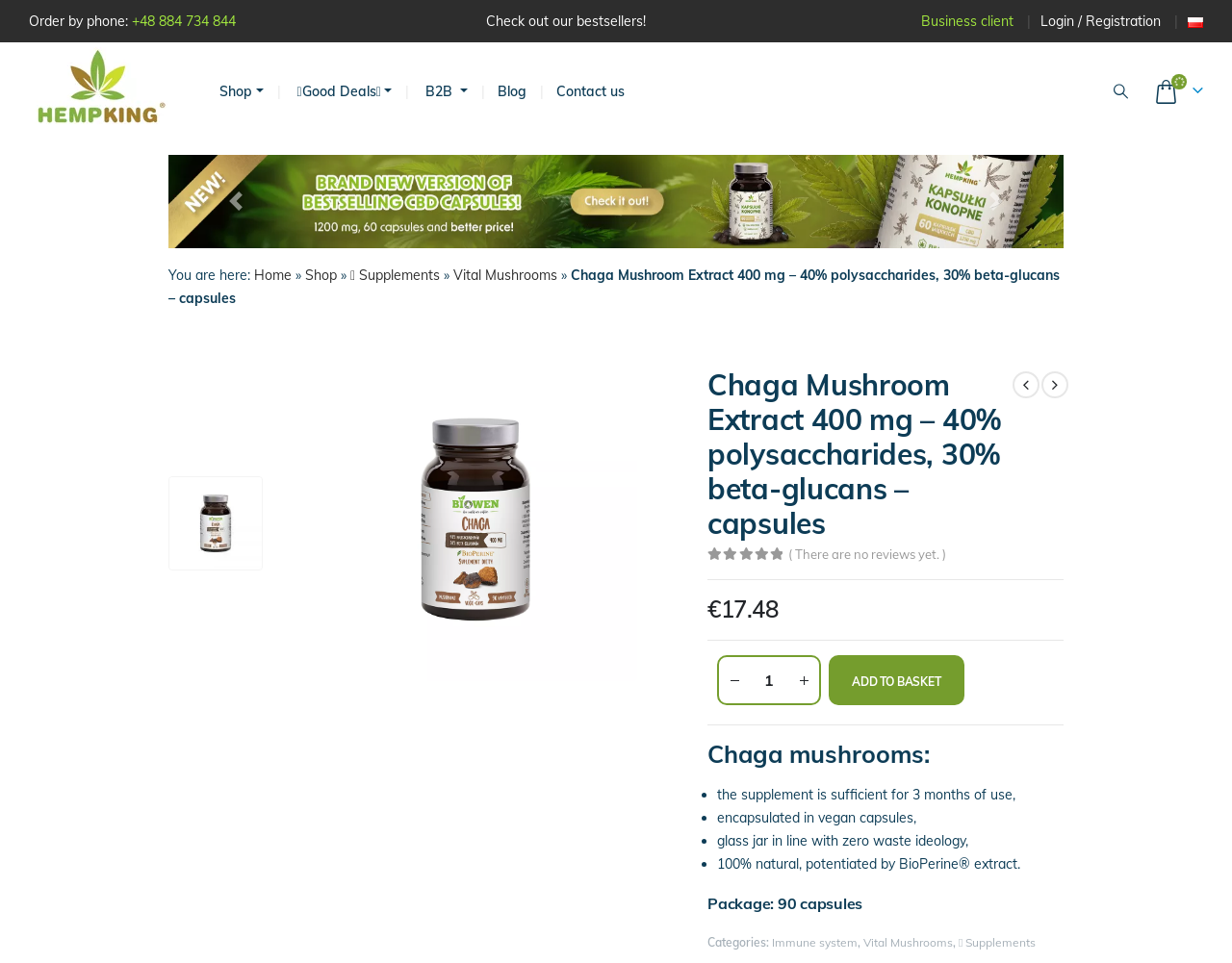Describe all the key features of the webpage in detail.

This webpage is about Chaga Mushroom Extract from Biowen, showcasing its health benefits and offering supplementation. At the top, there are several links and a phone number to order by phone. Below that, there are links to the bestsellers, business clients, login/registration, and language selection, accompanied by a small flag icon.

On the left side, there is a menu with links to the shop, good deals, B2B, blog, and contact us. Below the menu, there is a search toggle button. On the right side, there is an image of cbd capsules from Hempking, accompanied by a button and a link to the product.

In the main content area, there is a breadcrumb navigation showing the current location: Home > Shop > Supplements > Vital Mushrooms > Chaga Mushroom Extract. Below that, there is a product description, including an image of the Chaga Mushroom Extract, and a heading with the product name and details.

The product information section includes a rating system with no reviews yet, a price of €17.48, and a quantity selector with buttons to increase or decrease the quantity. There is also an "ADD TO BASKET" button. Below that, there are three bullet points describing the product, including its sufficiency for 3 months of use, vegan capsules, and eco-friendly packaging.

Finally, there is a section showing the package details, including the number of capsules, and categories, with links to related categories such as Immune system, Vital Mushrooms, and Supplements.